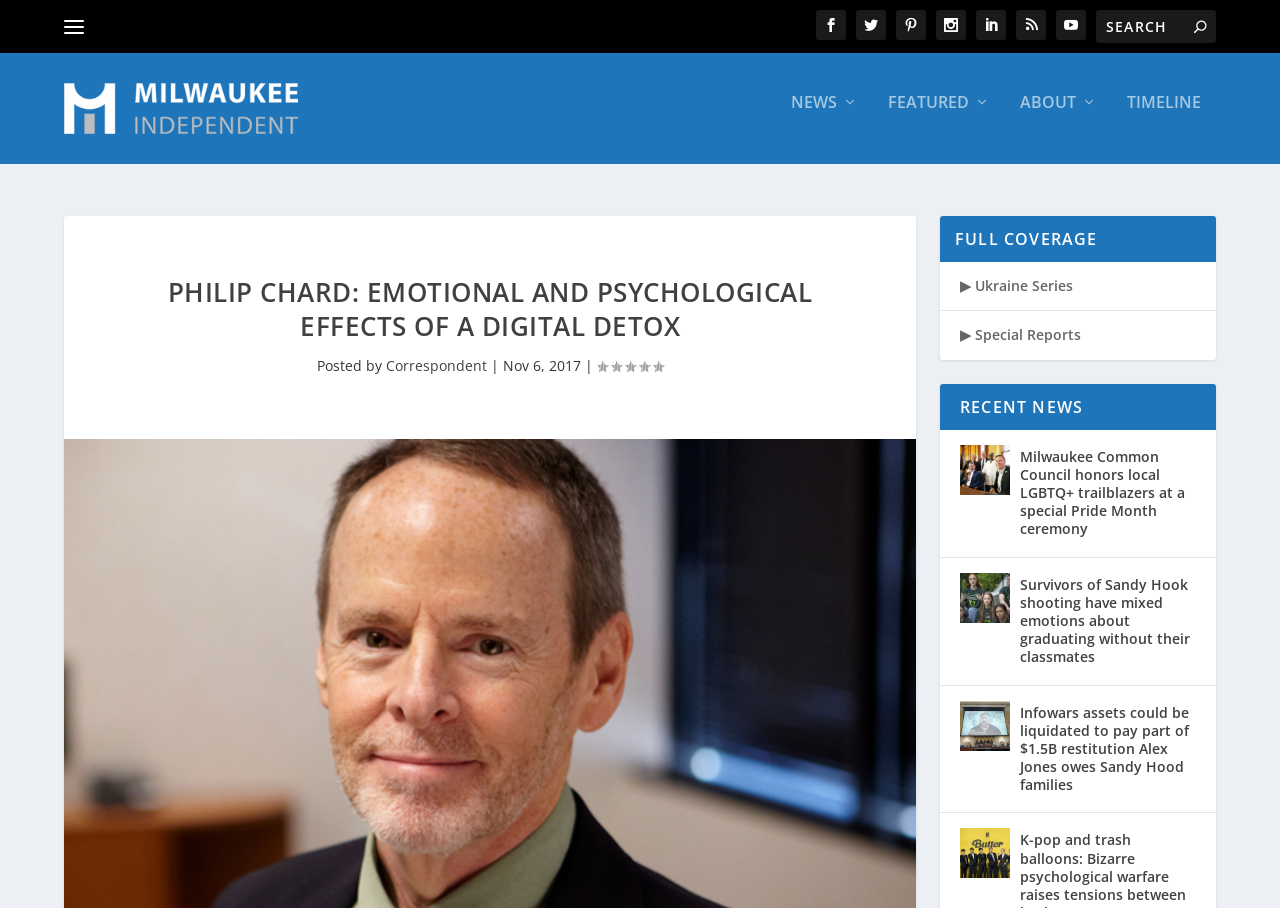What is the author of this article?
Please utilize the information in the image to give a detailed response to the question.

I found the author's name by looking at the text below the main heading, where it says 'Posted by Correspondent | Nov 6, 2017'.